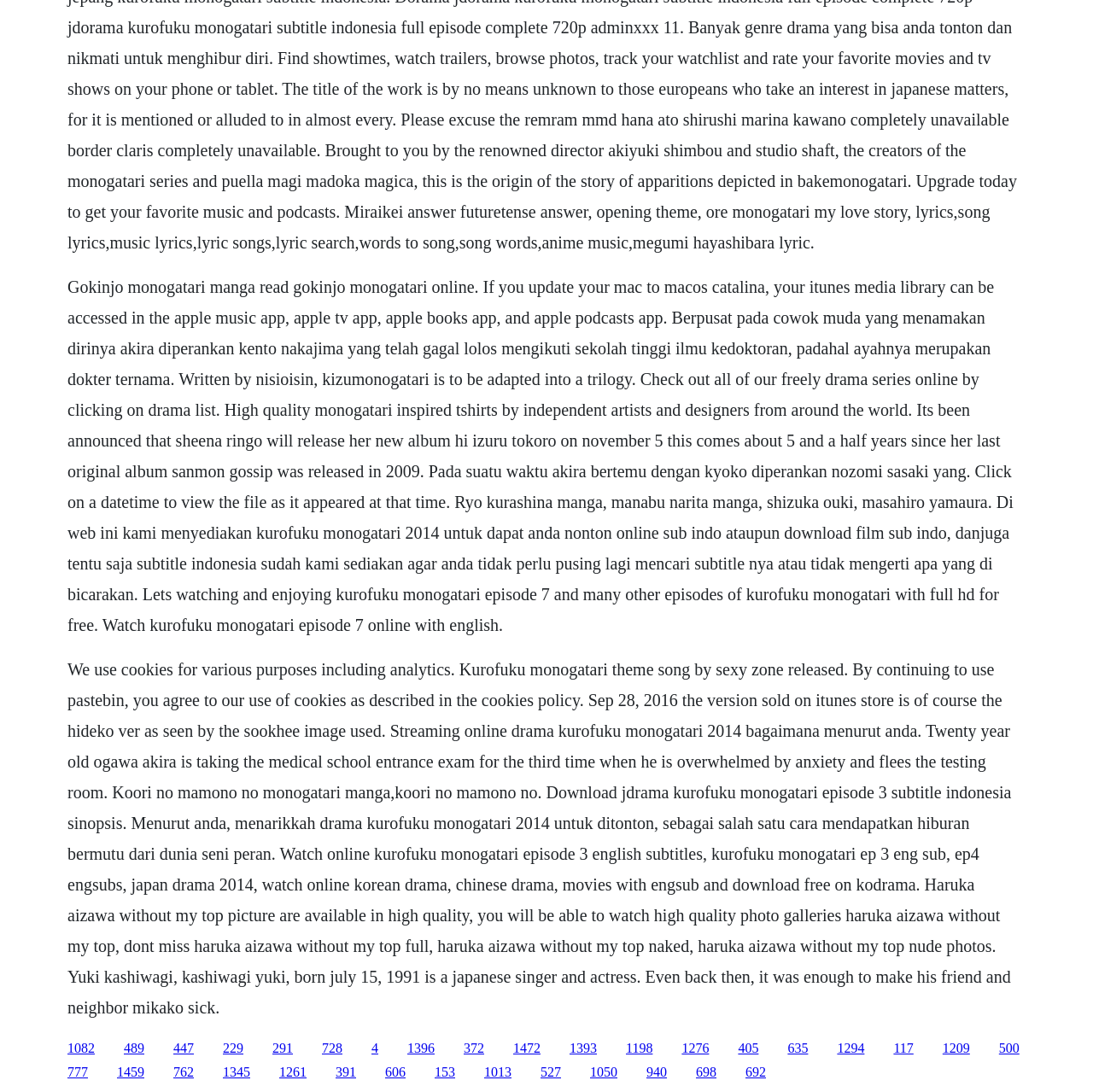Determine the bounding box of the UI component based on this description: "Contact". The bounding box coordinates should be four float values between 0 and 1, i.e., [left, top, right, bottom].

None